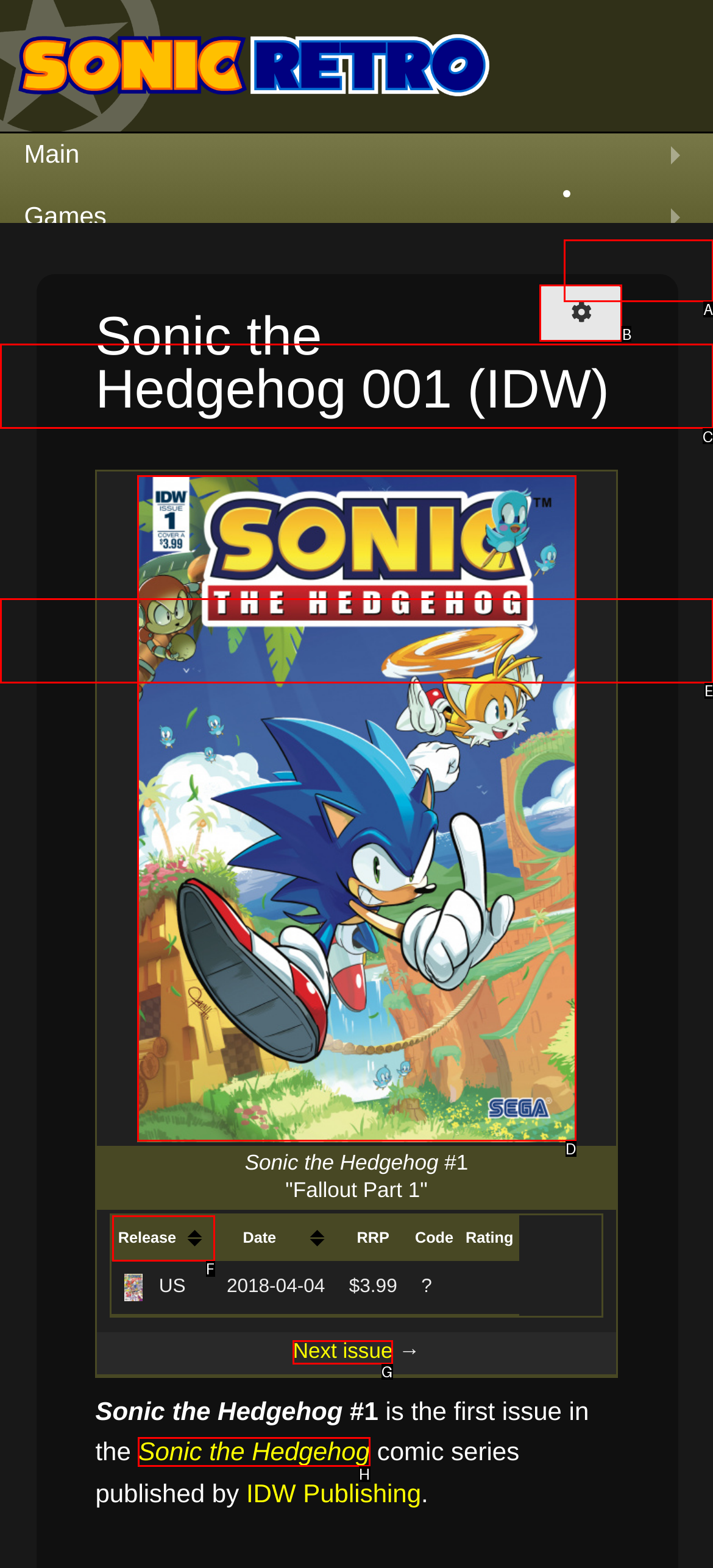Select the HTML element that corresponds to the description: Sonic the Hedgehog. Reply with the letter of the correct option.

H